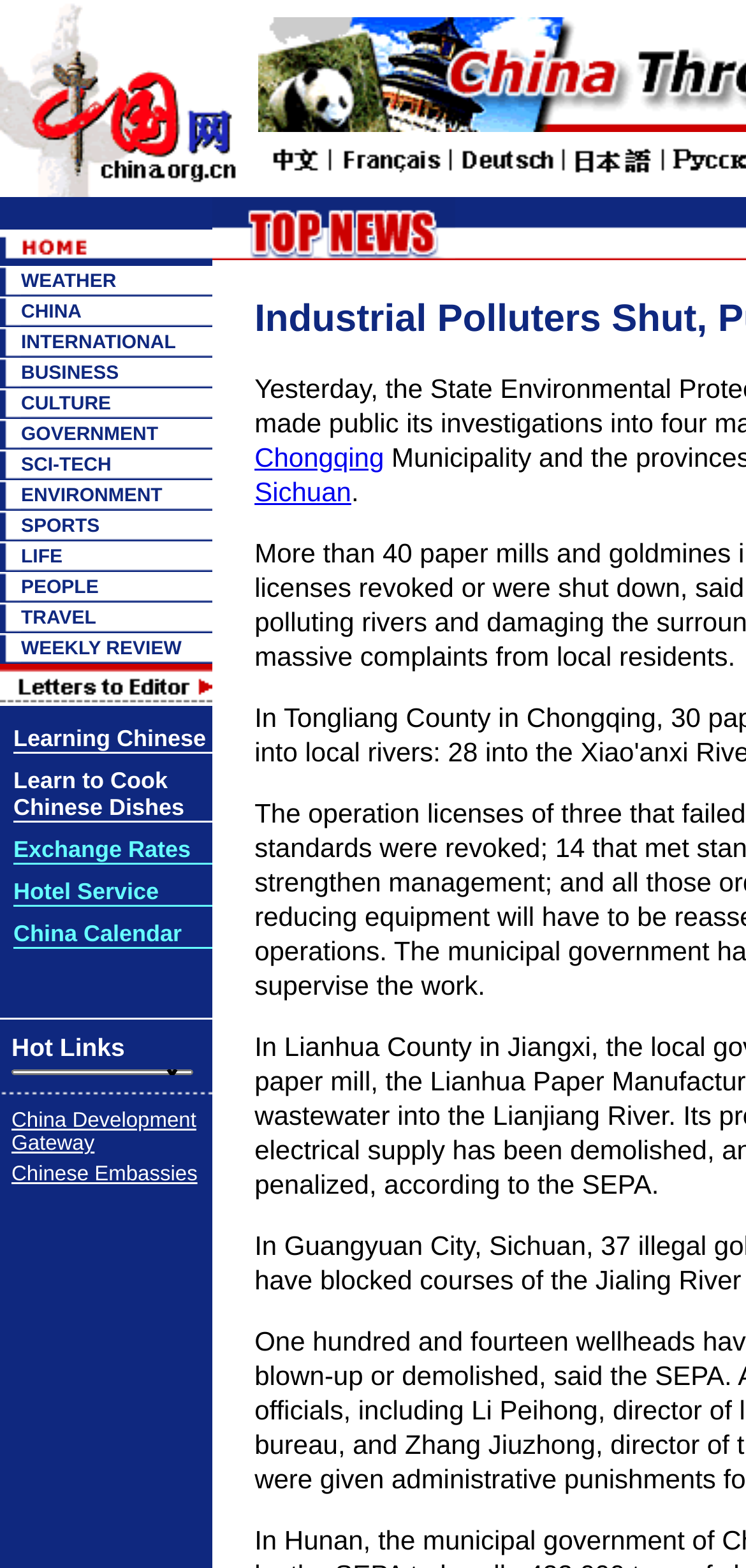Can users interact with the links on the website?
From the details in the image, provide a complete and detailed answer to the question.

The links on the website have a bounding box coordinate, which suggests that they are clickable. Additionally, the links have a focus state, indicating that users can interact with them.